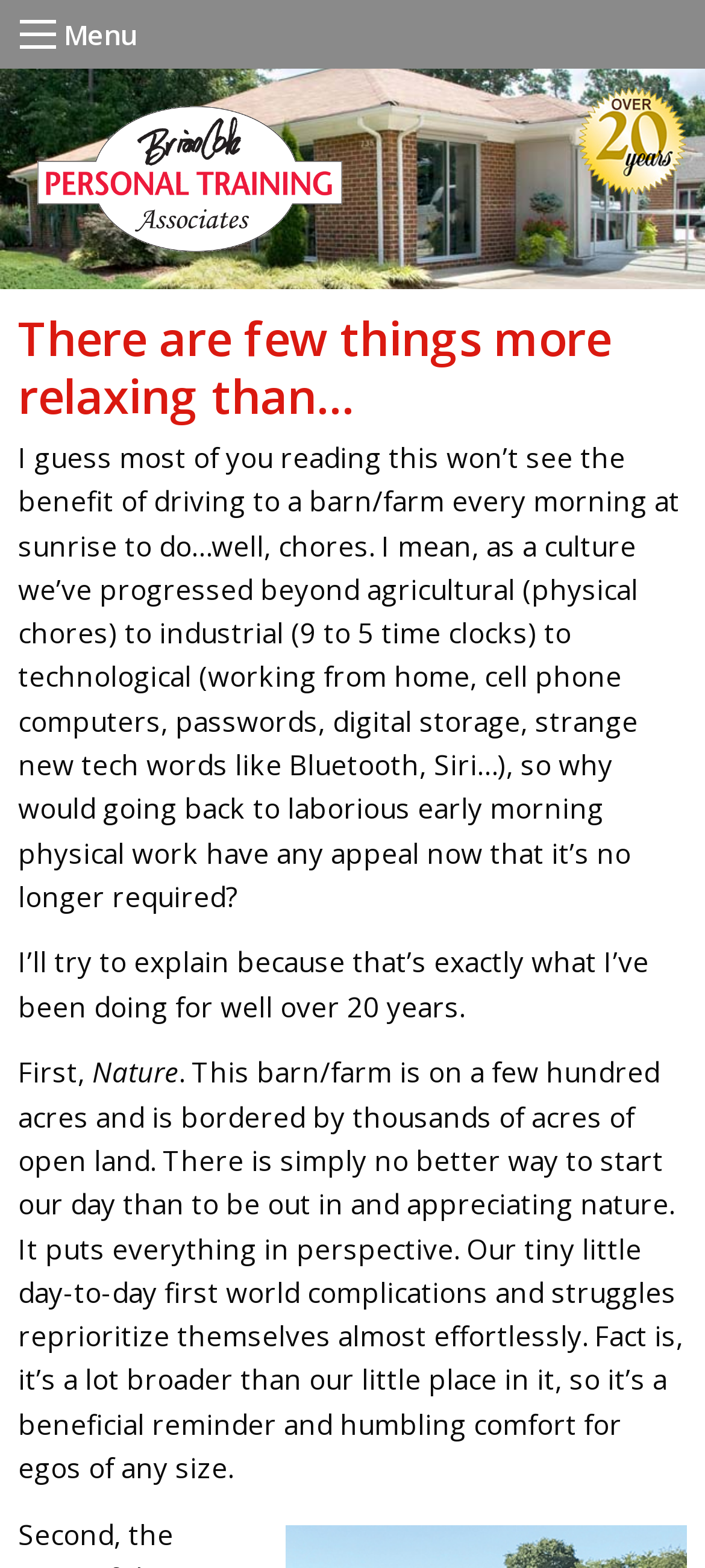Based on what you see in the screenshot, provide a thorough answer to this question: How long has the author been doing morning chores?

The author mentions that they have been doing morning chores for well over 20 years, which suggests a long-term commitment to this practice.